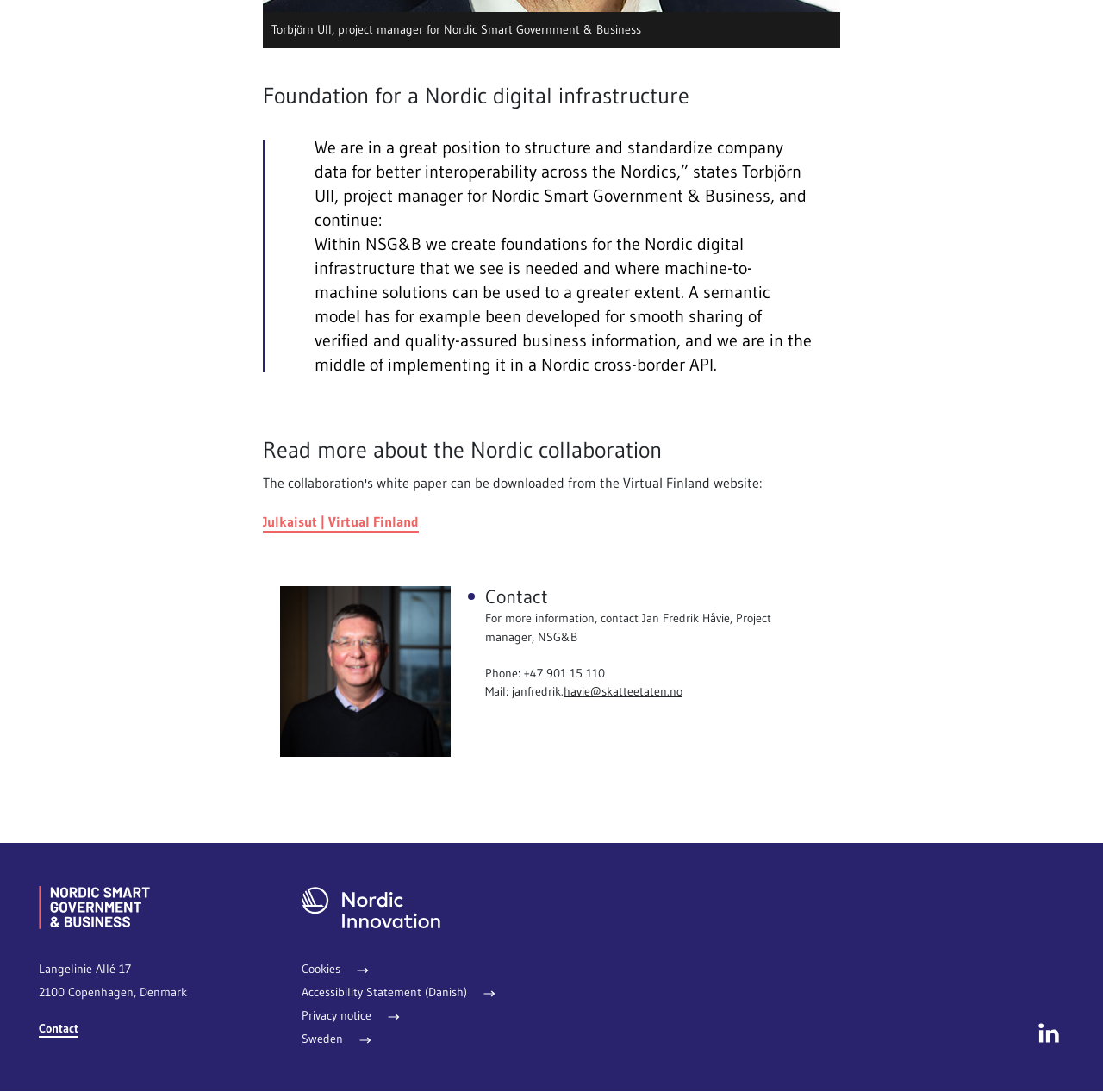Please identify the bounding box coordinates of where to click in order to follow the instruction: "Contact Jan Fredrik Håvie".

[0.44, 0.559, 0.699, 0.59]